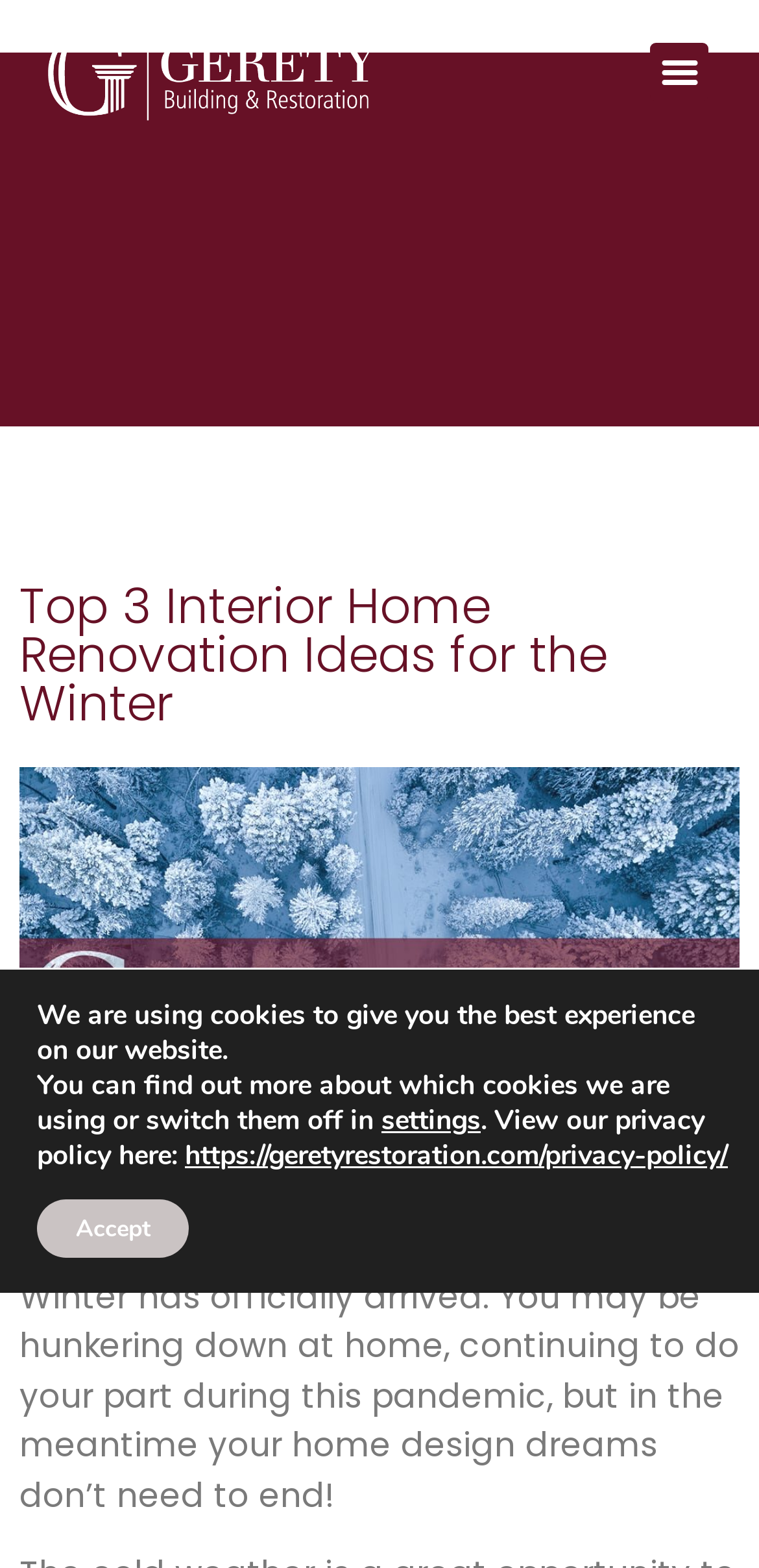Kindly respond to the following question with a single word or a brief phrase: 
What is the author's experience in luxury remodeling and building?

Over 40 years